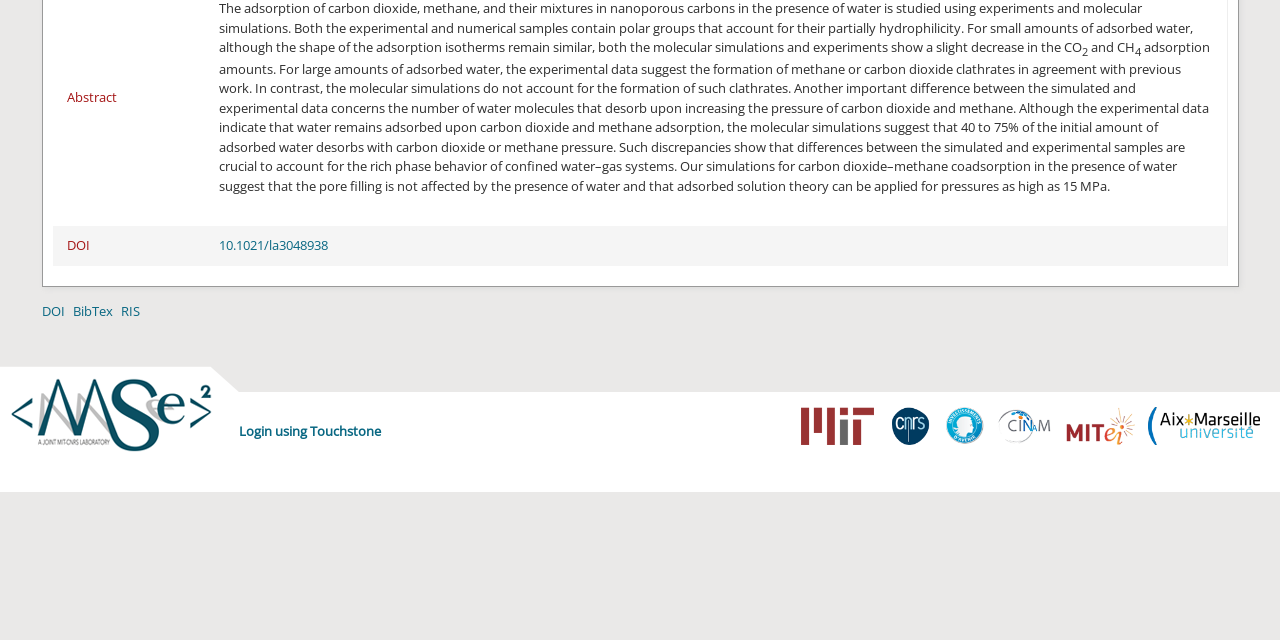Give the bounding box coordinates for this UI element: "BibTex". The coordinates should be four float numbers between 0 and 1, arranged as [left, top, right, bottom].

[0.057, 0.471, 0.088, 0.499]